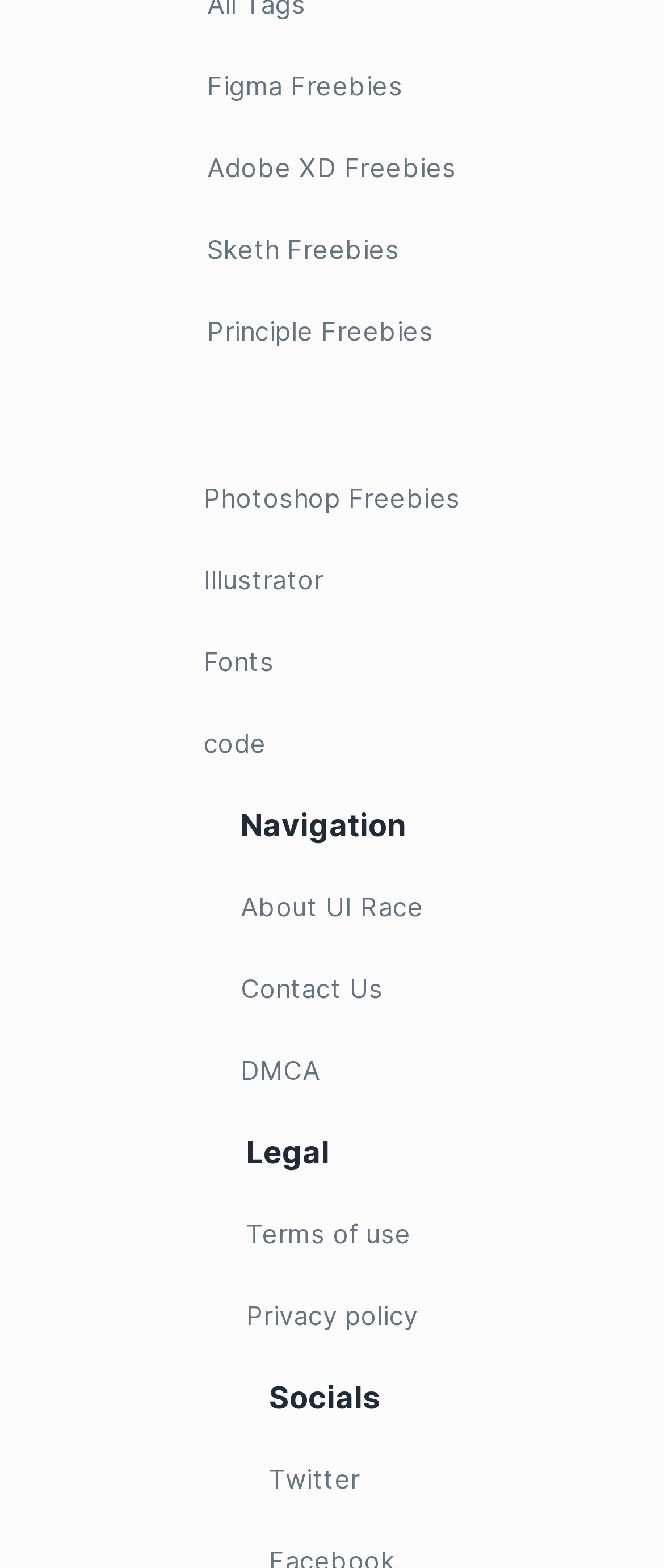Provide the bounding box coordinates of the area you need to click to execute the following instruction: "Learn about Navigation".

[0.362, 0.511, 0.638, 0.542]